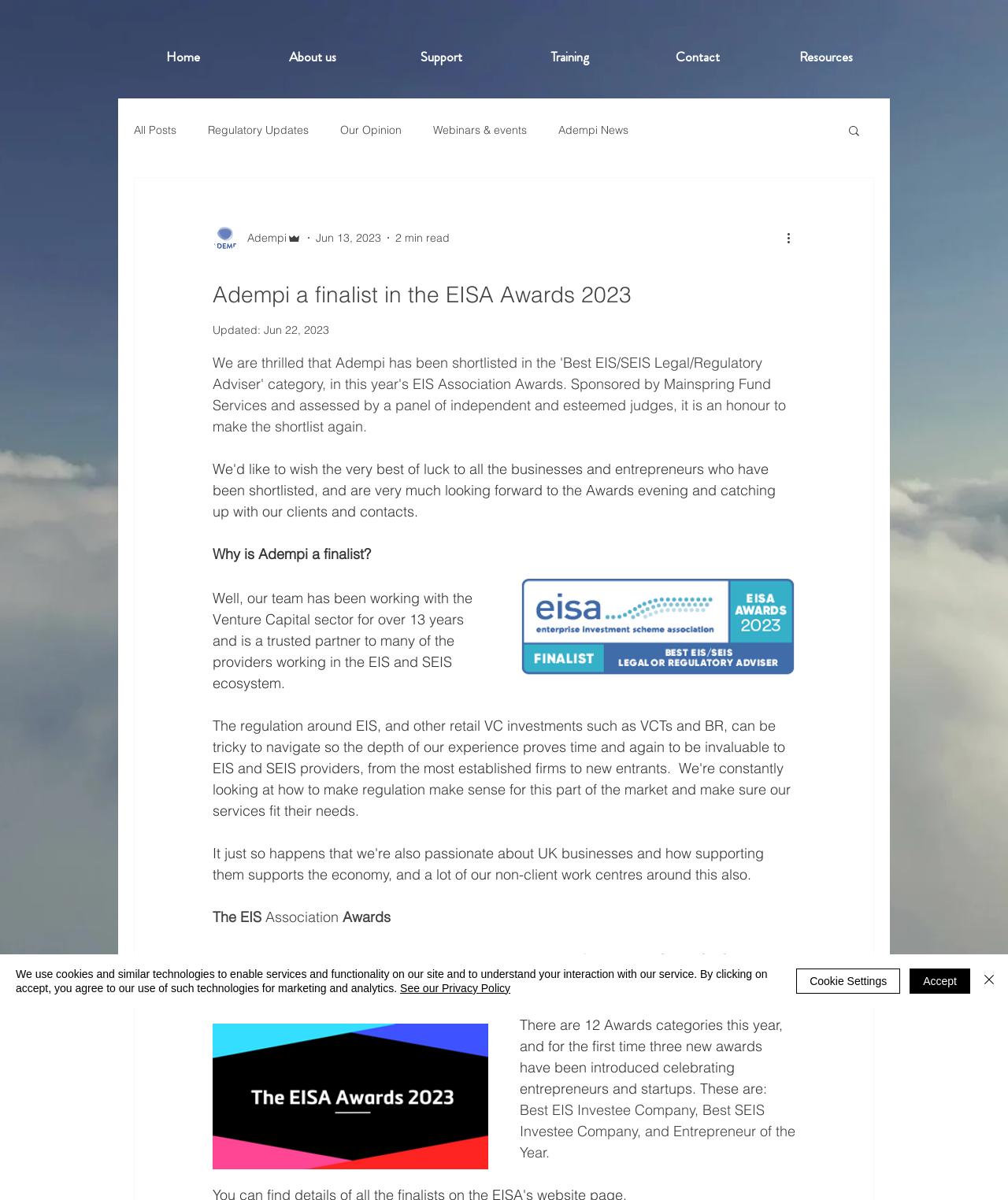Find the bounding box coordinates of the clickable element required to execute the following instruction: "Click on the More actions button". Provide the coordinates as four float numbers between 0 and 1, i.e., [left, top, right, bottom].

[0.778, 0.19, 0.797, 0.206]